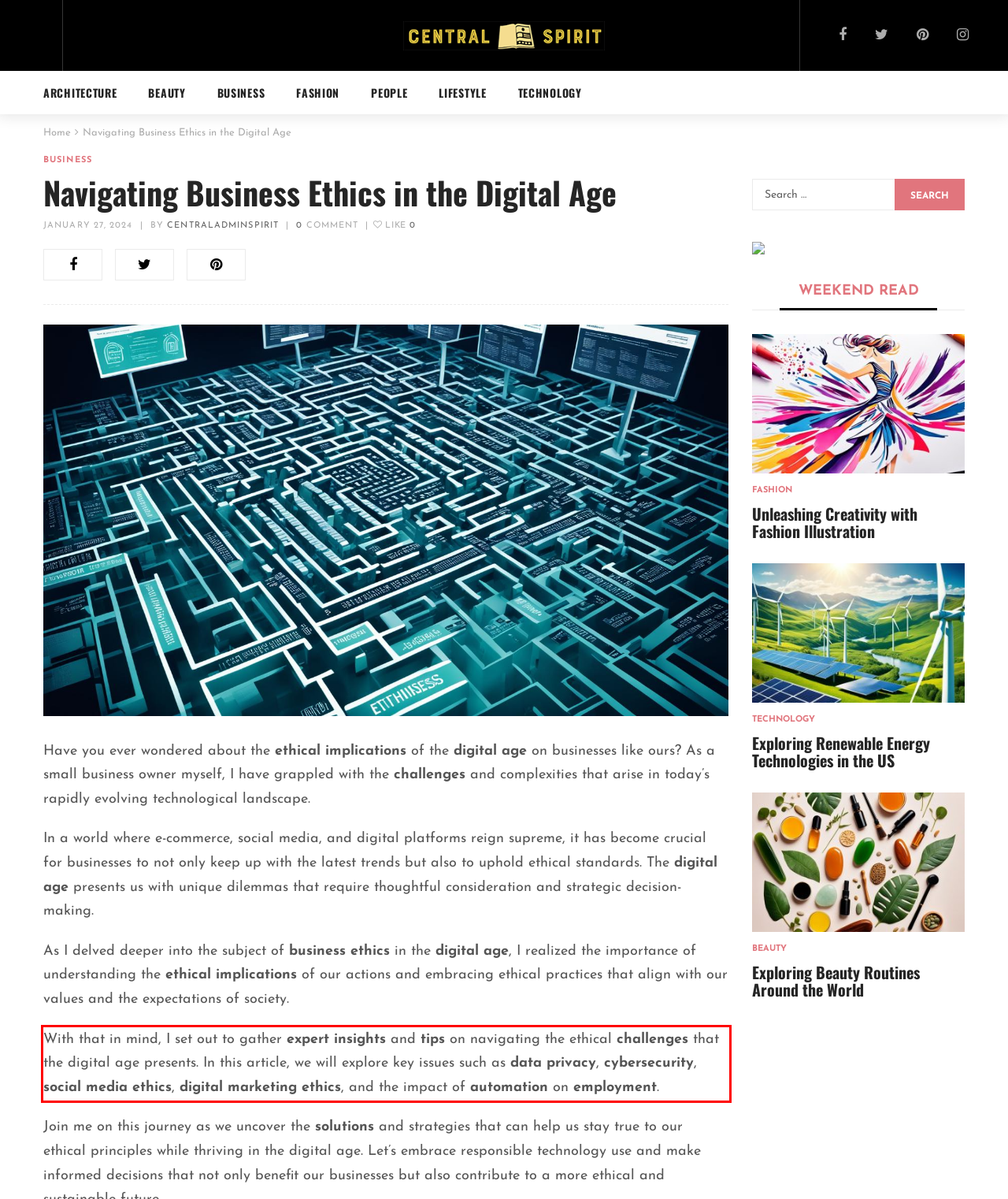You are given a screenshot showing a webpage with a red bounding box. Perform OCR to capture the text within the red bounding box.

With that in mind, I set out to gather expert insights and tips on navigating the ethical challenges that the digital age presents. In this article, we will explore key issues such as data privacy, cybersecurity, social media ethics, digital marketing ethics, and the impact of automation on employment.